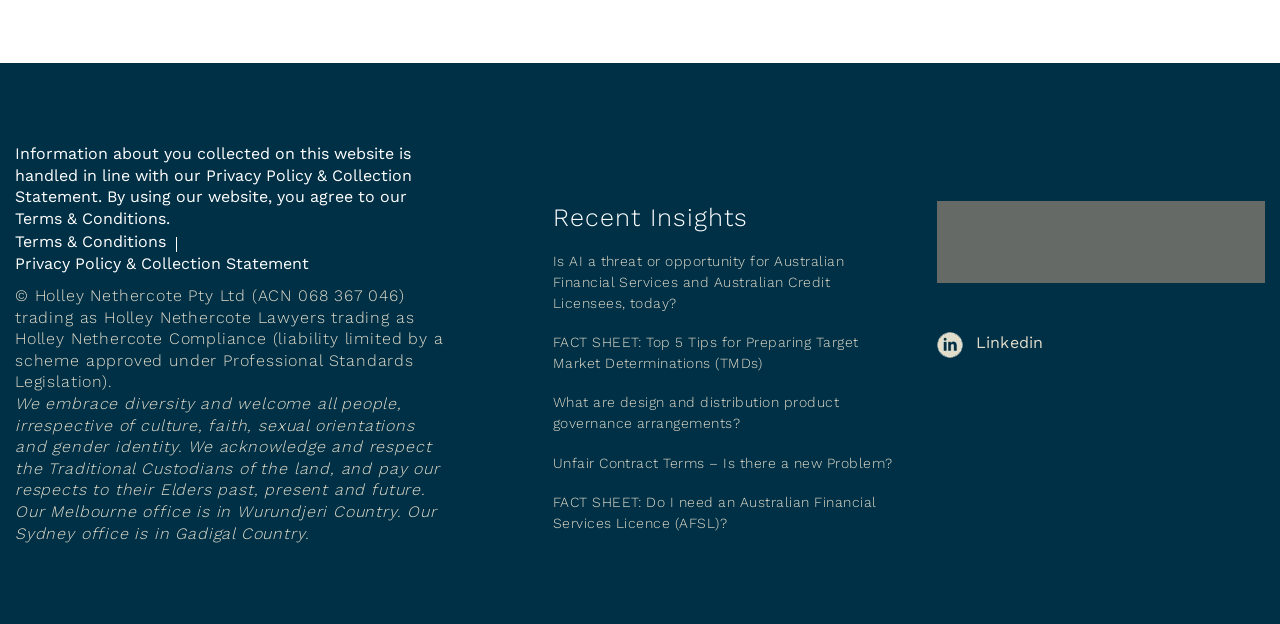Identify the bounding box coordinates for the region of the element that should be clicked to carry out the instruction: "Read about Terms & Conditions". The bounding box coordinates should be four float numbers between 0 and 1, i.e., [left, top, right, bottom].

[0.012, 0.371, 0.13, 0.402]